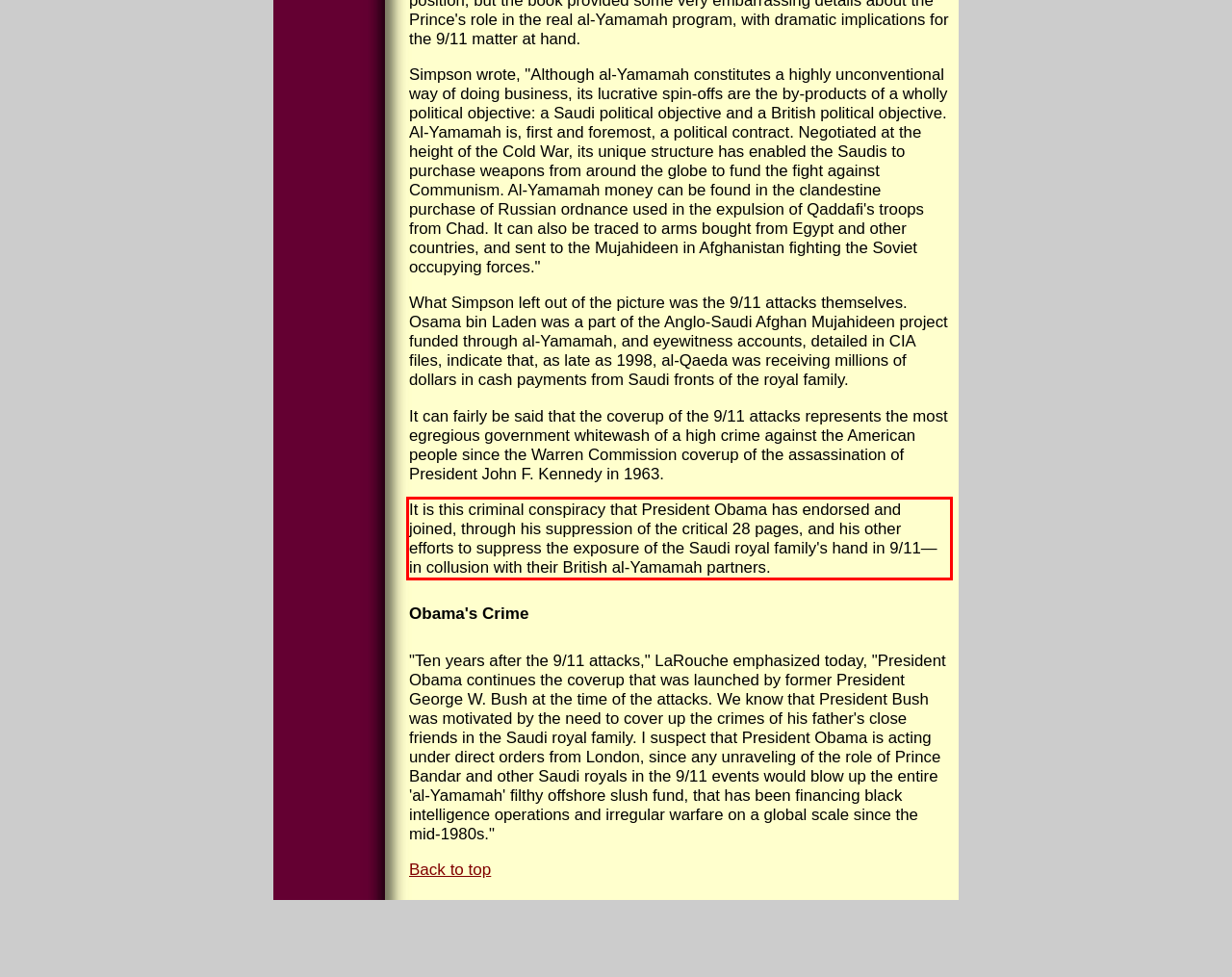Please identify and extract the text from the UI element that is surrounded by a red bounding box in the provided webpage screenshot.

It is this criminal conspiracy that President Obama has endorsed and joined, through his suppression of the critical 28 pages, and his other efforts to suppress the exposure of the Saudi royal family's hand in 9/11—in collusion with their British al-Yamamah partners.